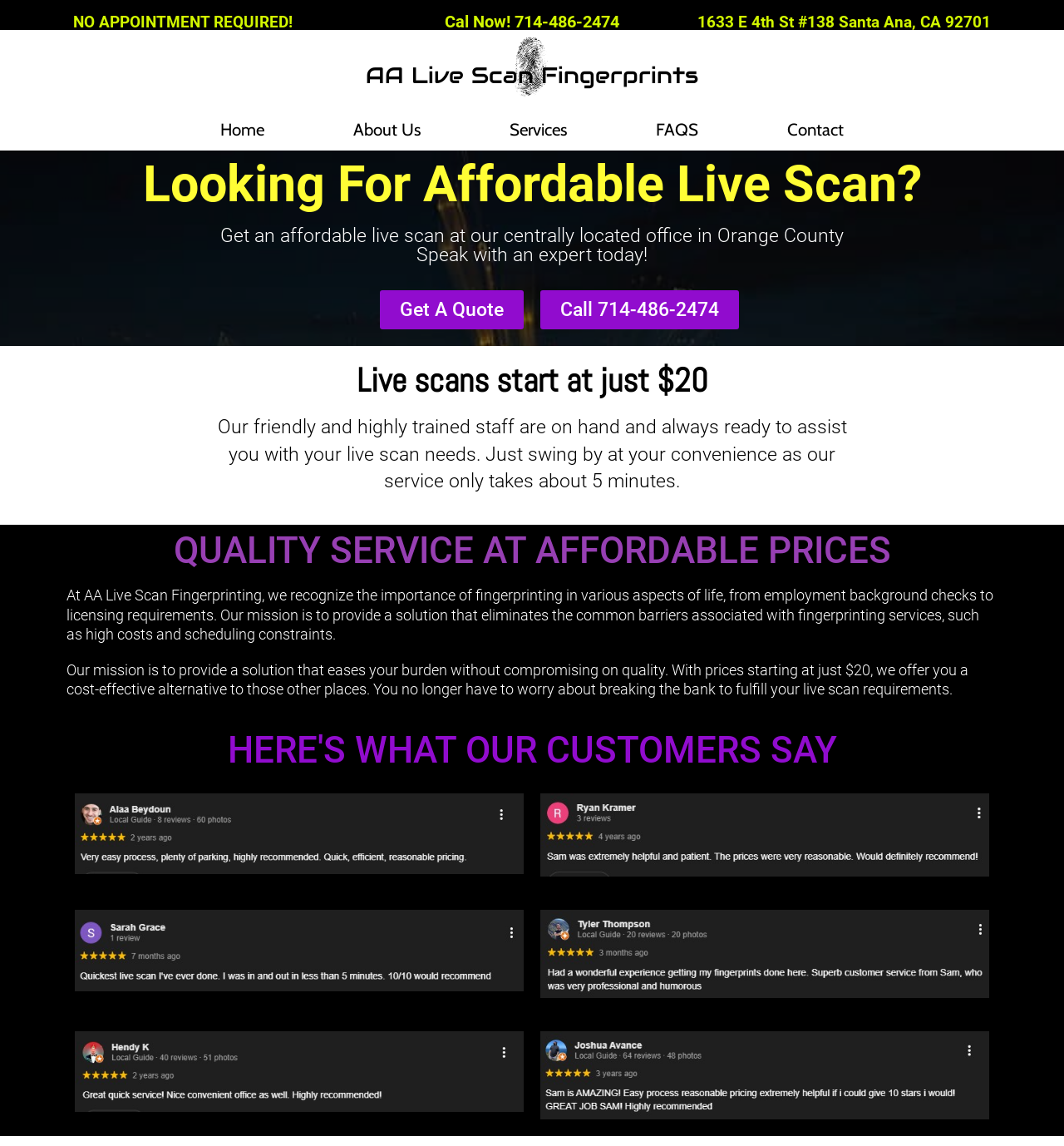Summarize the webpage with a detailed and informative caption.

This webpage is about AA Live Scan Fingerprinting, a service provider offering live scan fingerprinting at an affordable price. At the top, there are three headings: "NO APPOINTMENT REQUIRED!", "Cal Now! 714-486-2474", and "1633 E 4th St #138 Santa Ana, CA 92701", which are likely the business's contact information and address.

Below these headings, there is a prominent heading "AA Live Scan Fingerprints" that spans almost the entire width of the page. Underneath, there are five links: "Home", "About Us", "Services", "FAQS", and "Contact", which are likely the main navigation menu of the website.

The main content of the webpage is divided into several sections. The first section has a heading "Looking For Affordable Live Scan?" followed by a subheading that describes the service. There are two calls-to-action, "Get A Quote" and "Call 714-486-2474", placed side by side.

The next section highlights the affordability of the service, with a heading "Live scans start at just $20" and a paragraph describing the convenience of the service. Below this, there is a heading "QUALITY SERVICE AT AFFORDABLE PRICES" that spans almost the entire width of the page.

The following section has two blocks of static text that describe the mission and value proposition of AA Live Scan Fingerprinting. The text explains that the service aims to provide a cost-effective solution for live scan fingerprinting without compromising on quality.

Finally, there is a section with a heading "HERE'S WHAT OUR CUSTOMERS SAY", which likely contains customer testimonials or reviews.